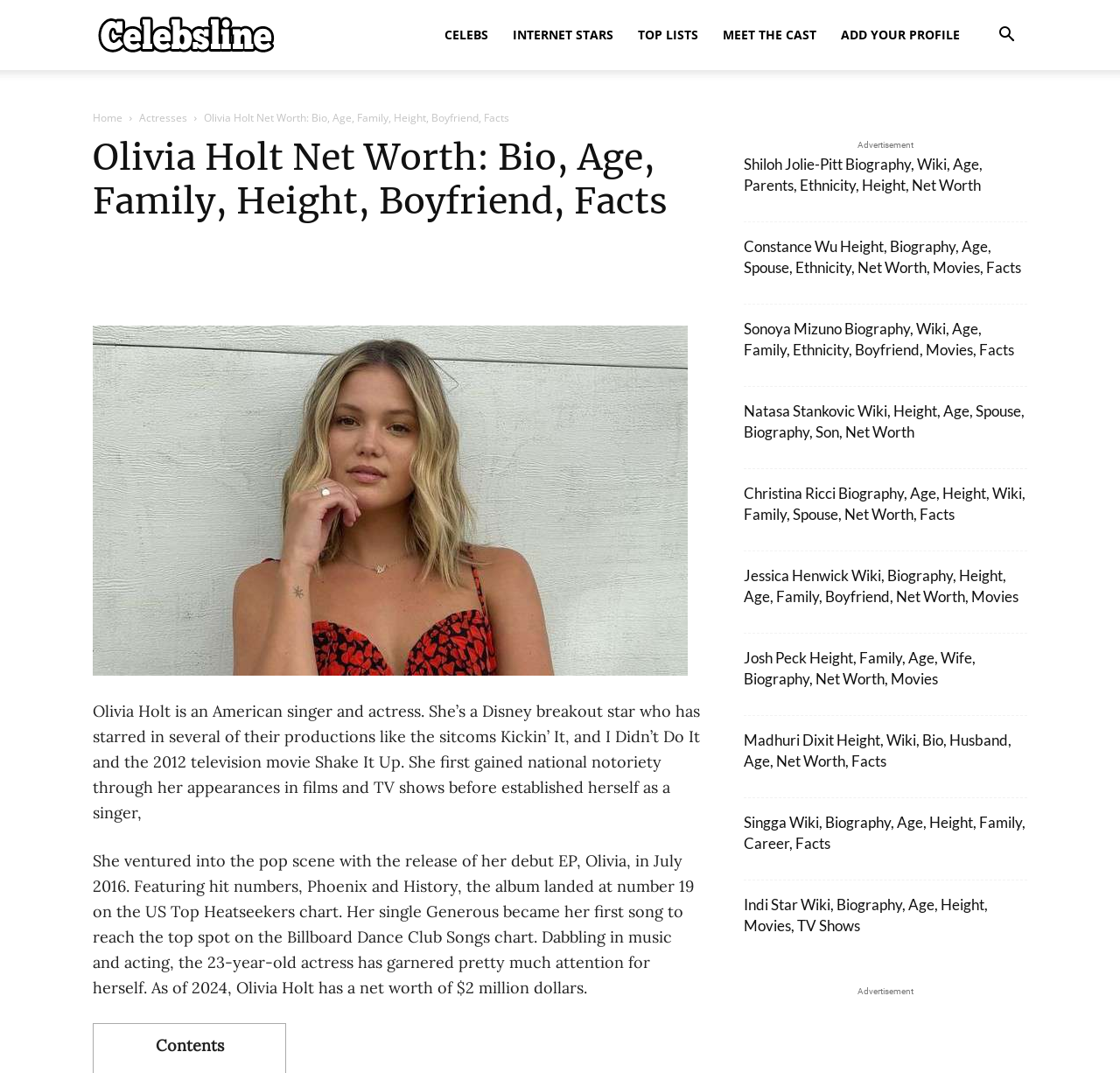Find the bounding box coordinates corresponding to the UI element with the description: "title="More"". The coordinates should be formatted as [left, top, right, bottom], with values as floats between 0 and 1.

[0.562, 0.241, 0.595, 0.273]